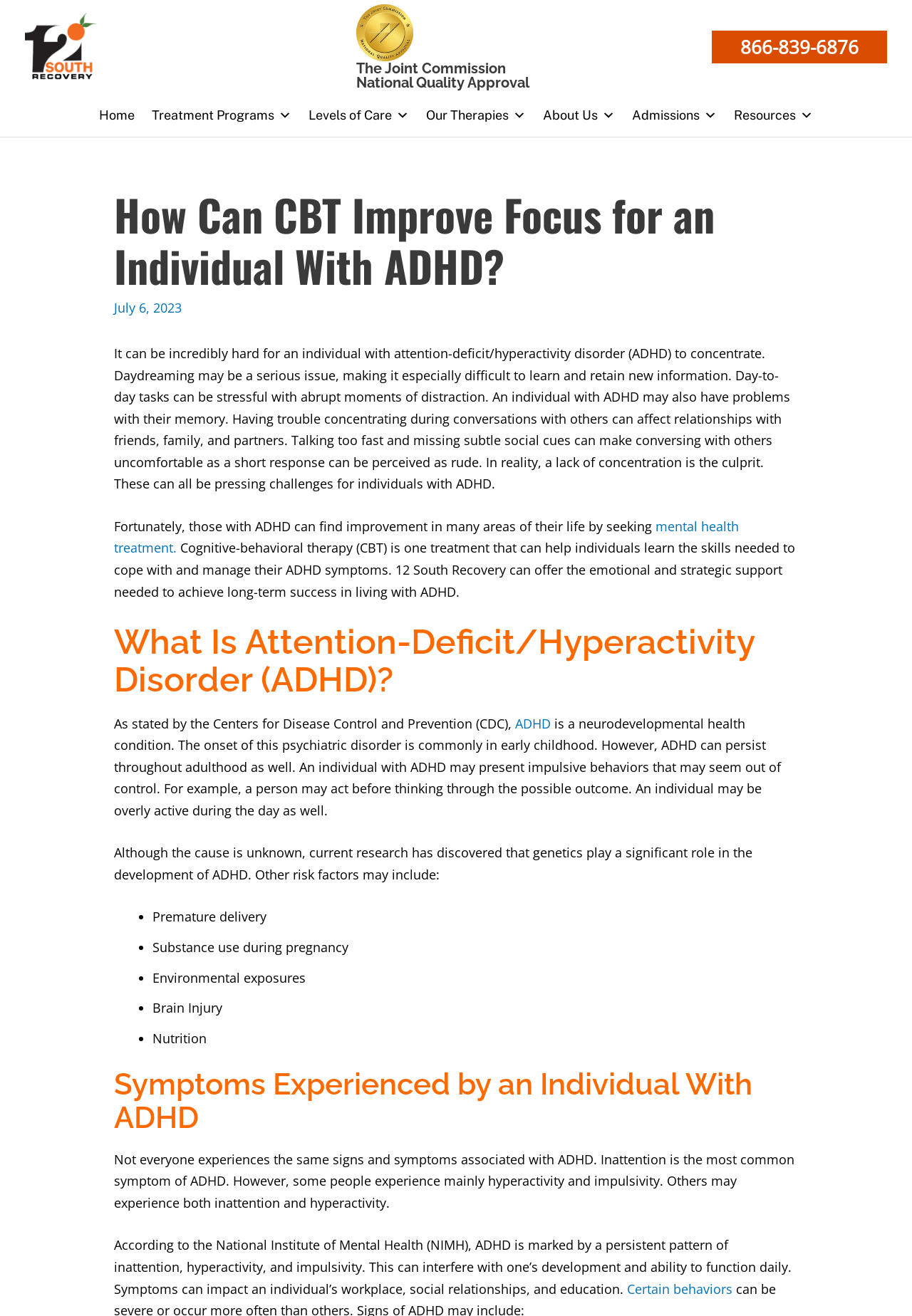Provide the bounding box coordinates in the format (top-left x, top-left y, bottom-right x, bottom-right y). All values are floating point numbers between 0 and 1. Determine the bounding box coordinate of the UI element described as: Our Therapies

[0.458, 0.077, 0.586, 0.098]